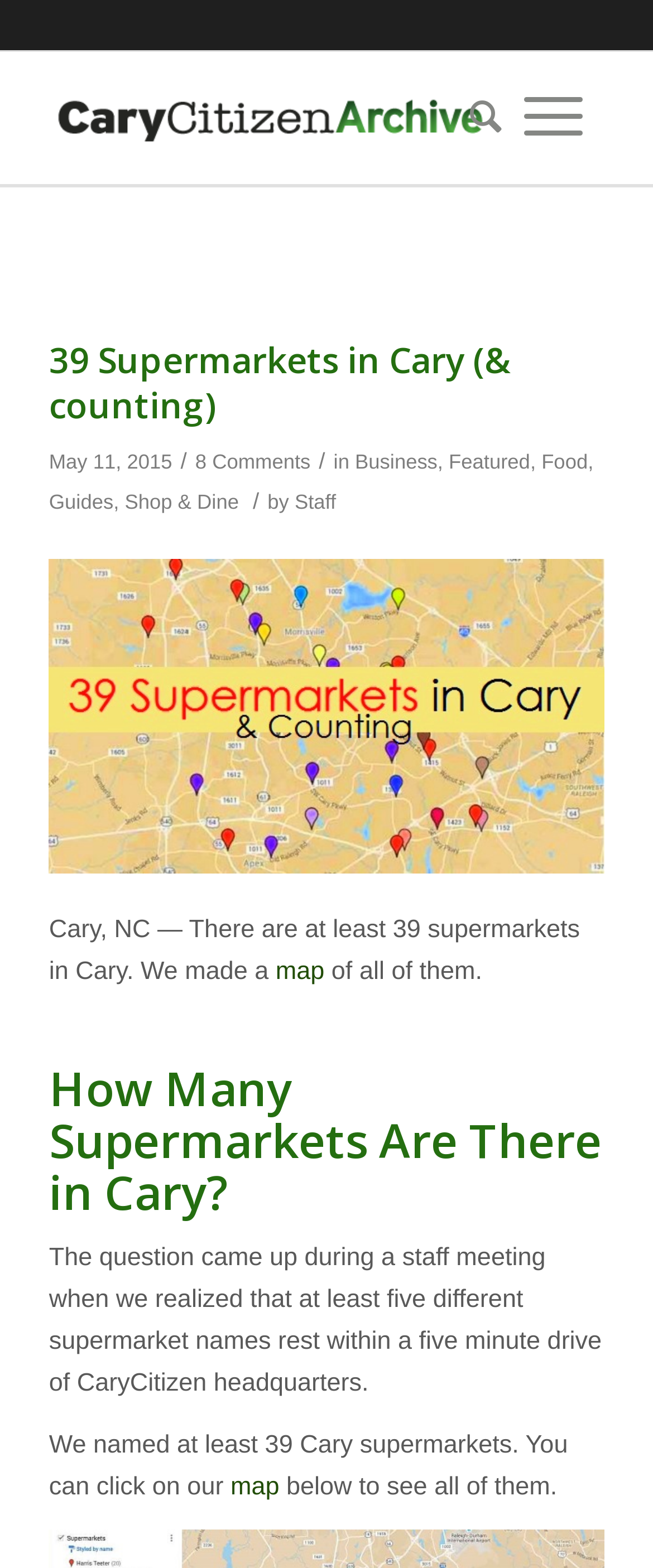Please provide a comprehensive answer to the question based on the screenshot: What is the purpose of the map?

The text 'We made a map of all of them.' suggests that the map is created to show the locations of all the supermarkets in Cary.